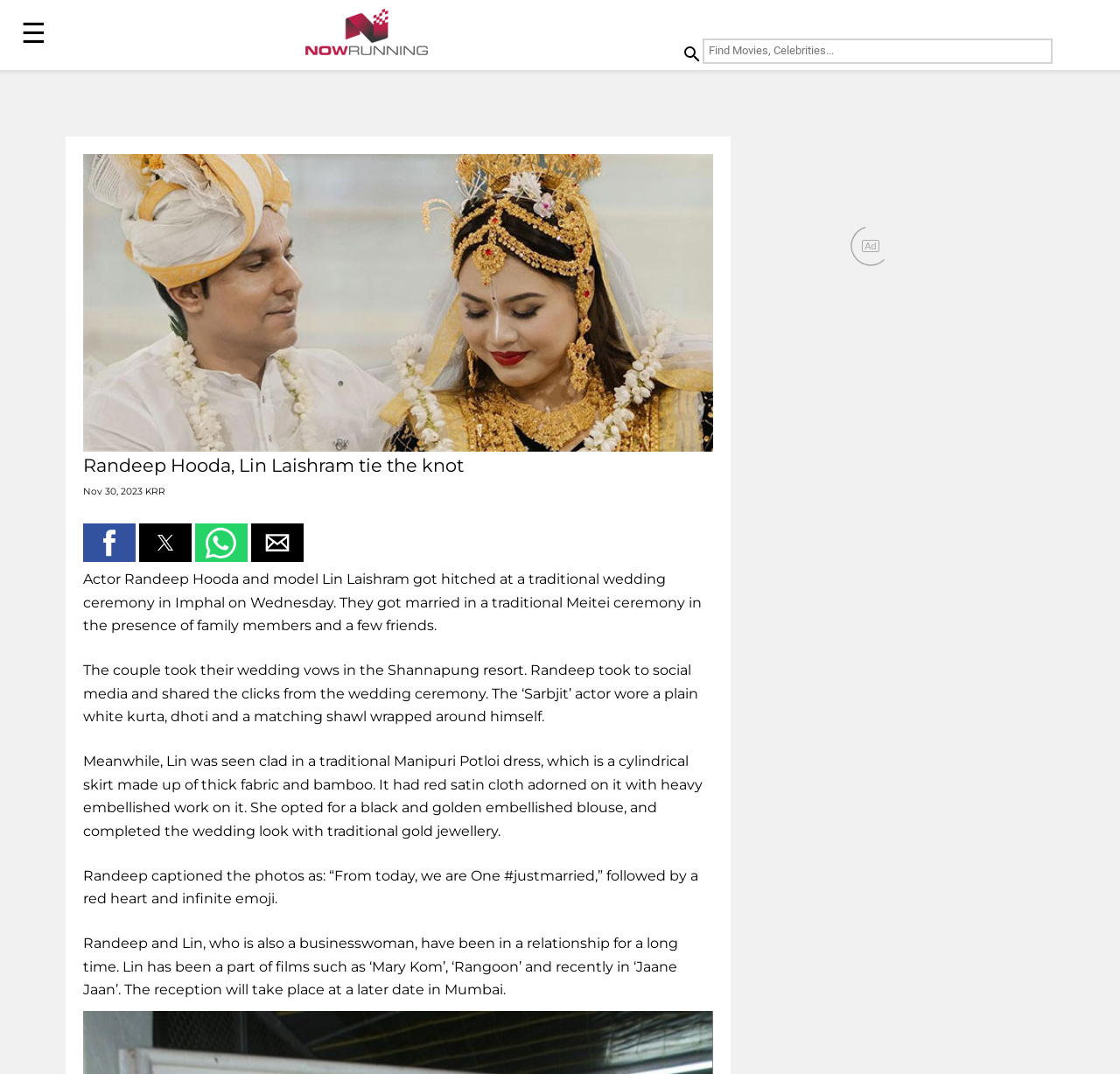Given the element description, predict the bounding box coordinates in the format (top-left x, top-left y, bottom-right x, bottom-right y), using floating point numbers between 0 and 1: ☰

[0.019, 0.0, 0.066, 0.054]